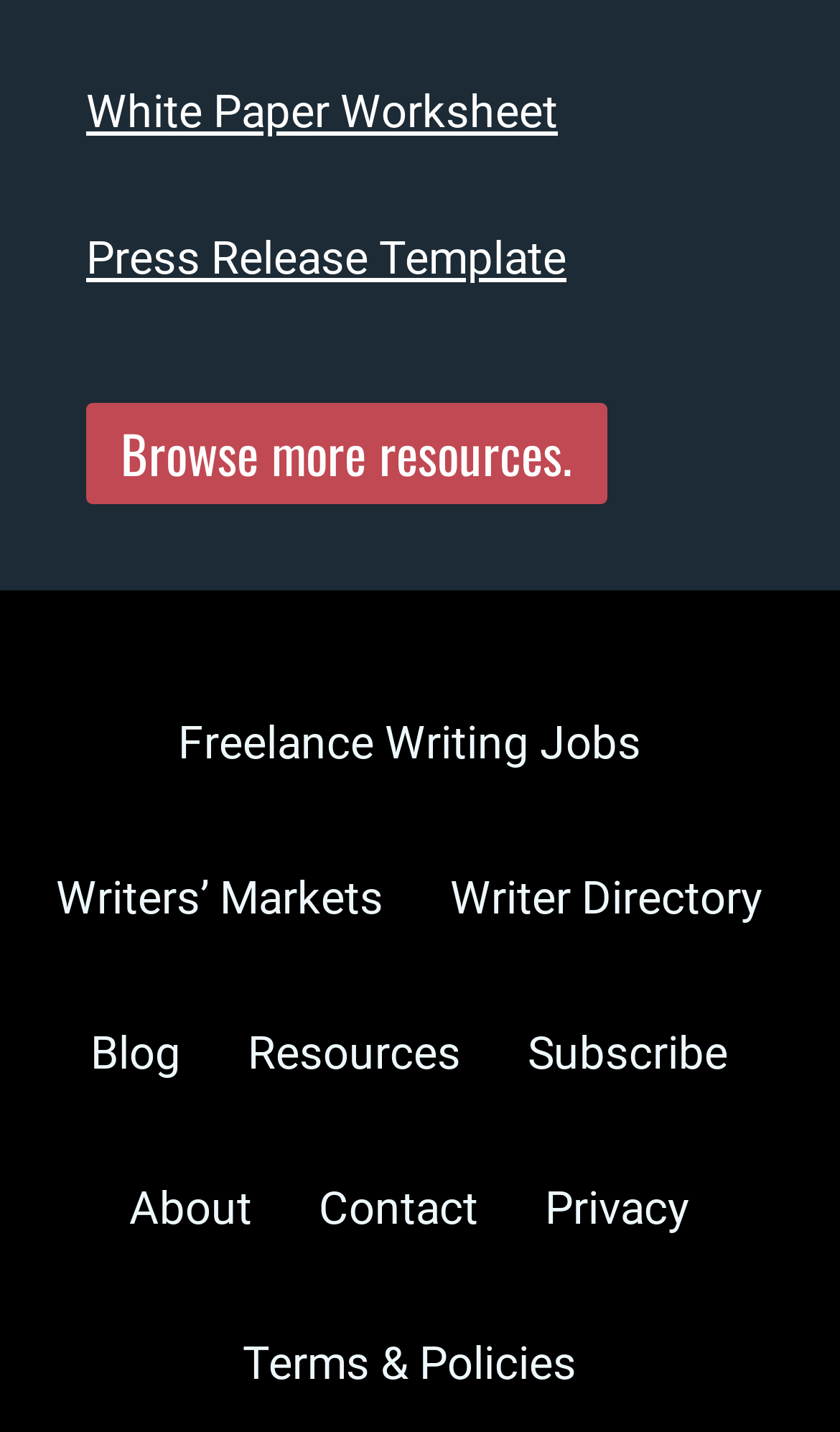Locate the bounding box coordinates of the area to click to fulfill this instruction: "Access the writer directory". The bounding box should be presented as four float numbers between 0 and 1, in the order [left, top, right, bottom].

[0.536, 0.61, 0.908, 0.646]